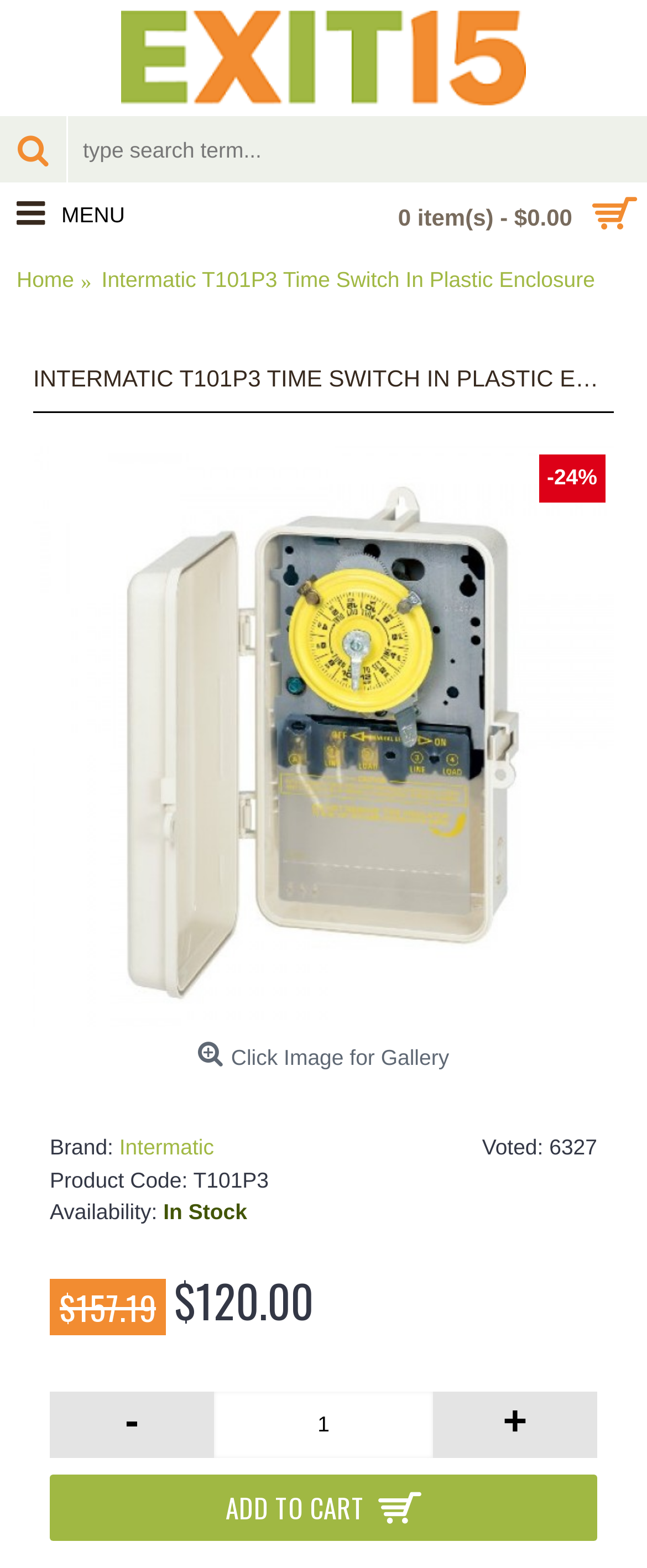Identify the bounding box coordinates for the UI element described as follows: TV. Use the format (top-left x, top-left y, bottom-right x, bottom-right y) and ensure all values are floating point numbers between 0 and 1.

None